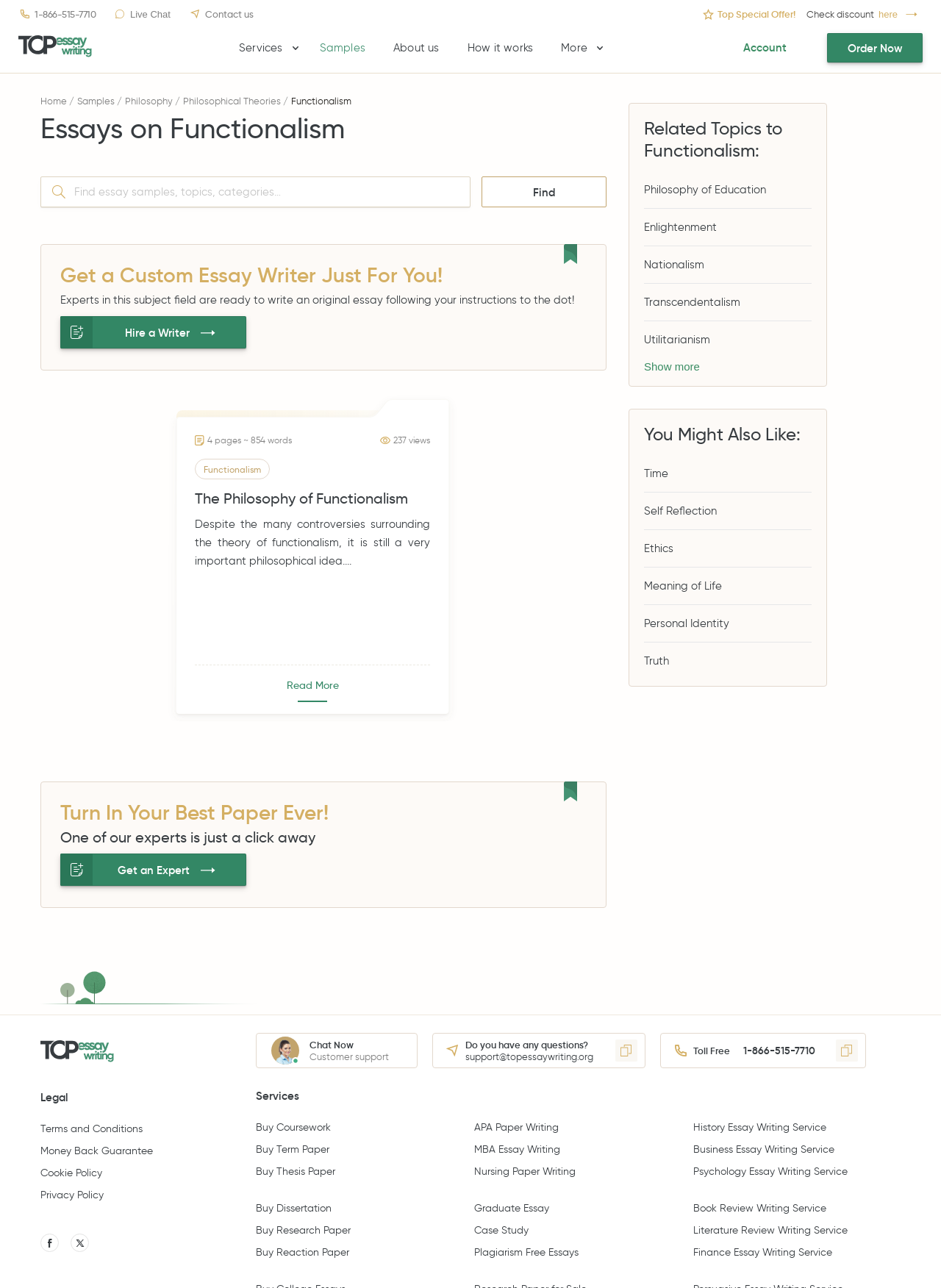Given the element description here, identify the bounding box coordinates for the UI element on the webpage screenshot. The format should be (top-left x, top-left y, bottom-right x, bottom-right y), with values between 0 and 1.

[0.934, 0.007, 0.98, 0.015]